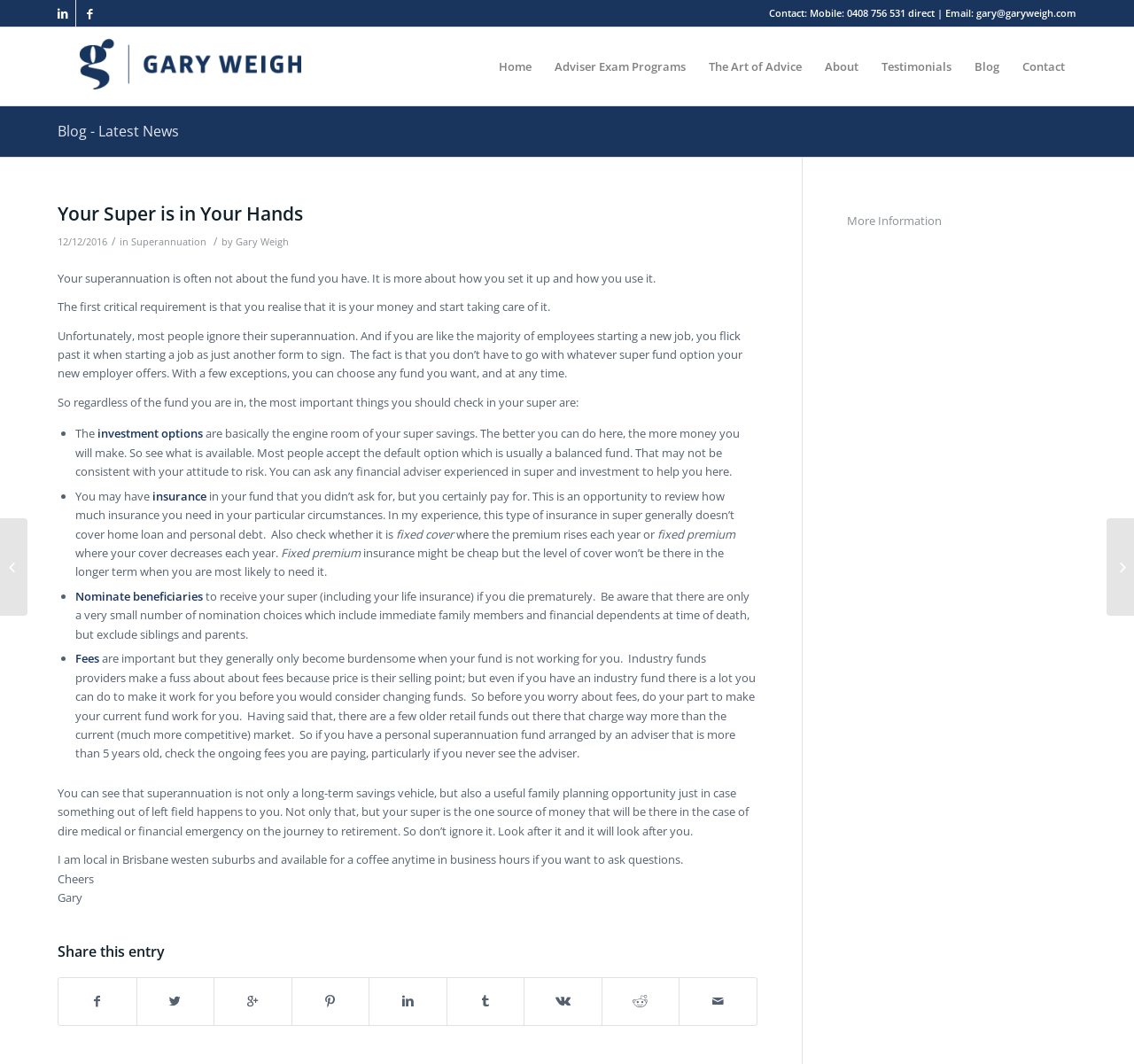Can you pinpoint the bounding box coordinates for the clickable element required for this instruction: "Learn more about the 'Adviser Exam Programs'"? The coordinates should be four float numbers between 0 and 1, i.e., [left, top, right, bottom].

[0.479, 0.026, 0.615, 0.099]